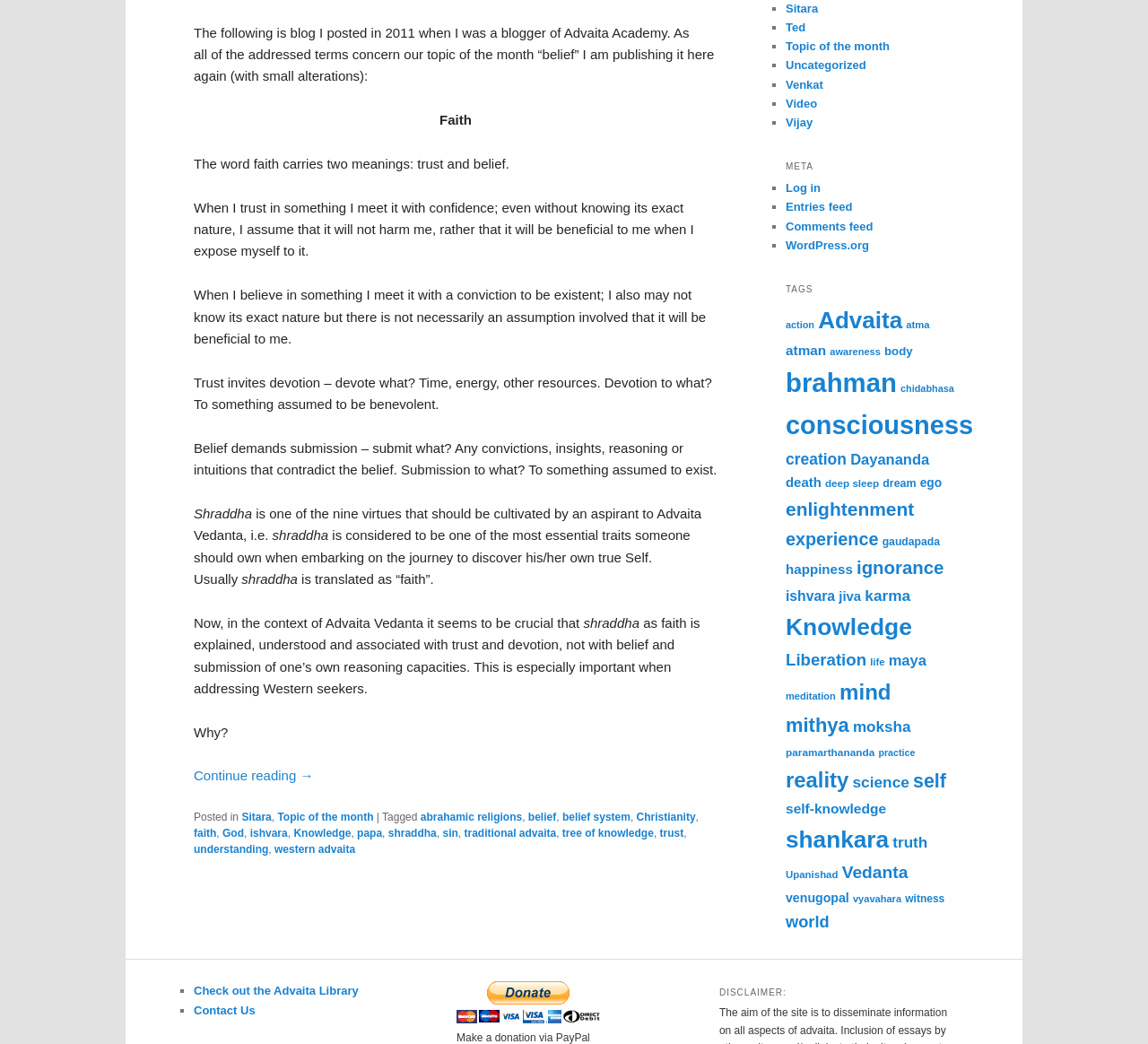Locate the bounding box coordinates of the element that should be clicked to fulfill the instruction: "Visit the 'Topic of the month' page".

[0.242, 0.777, 0.325, 0.789]